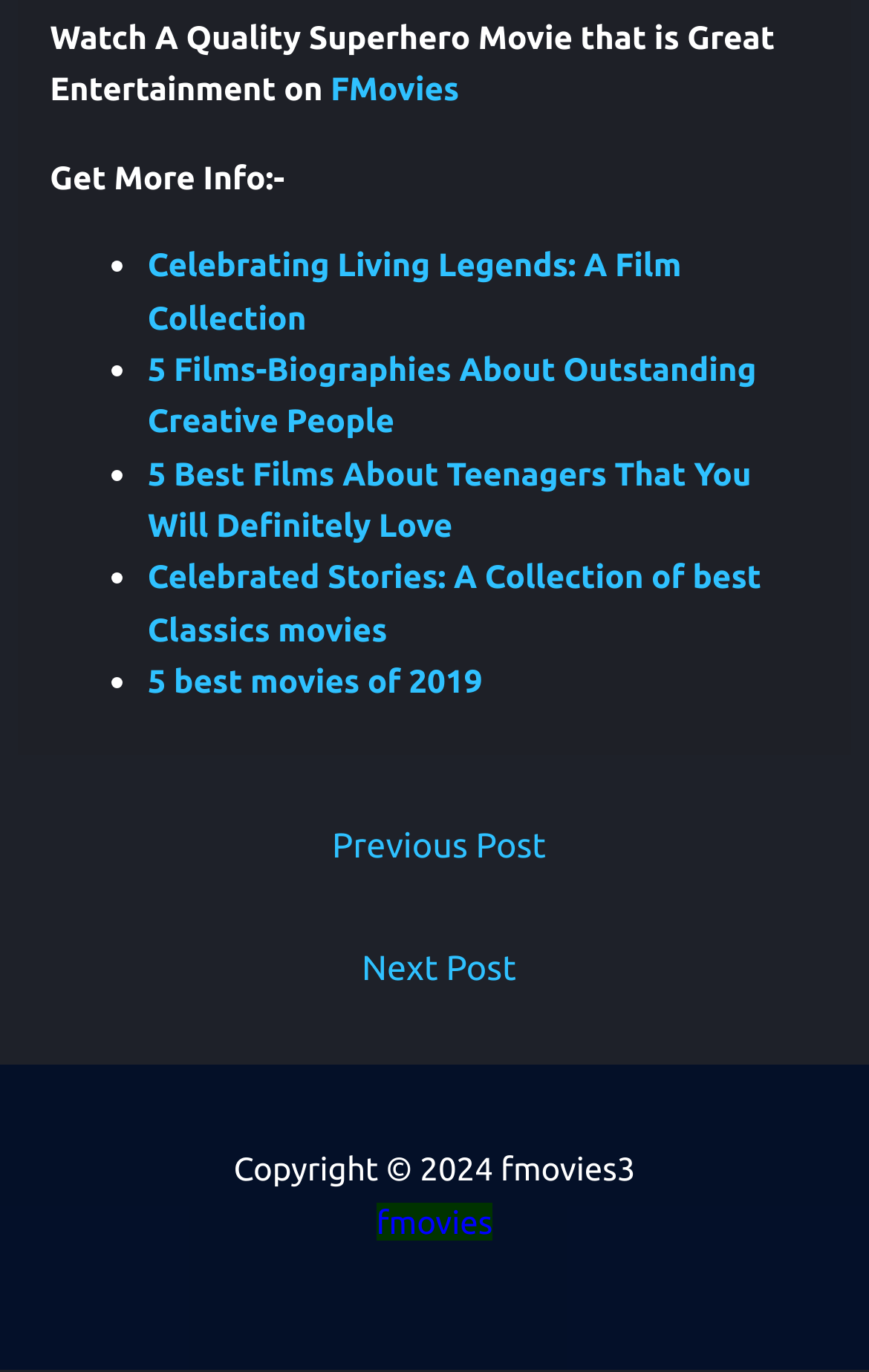Please specify the bounding box coordinates of the clickable region necessary for completing the following instruction: "Check the copyright information". The coordinates must consist of four float numbers between 0 and 1, i.e., [left, top, right, bottom].

[0.269, 0.838, 0.731, 0.866]